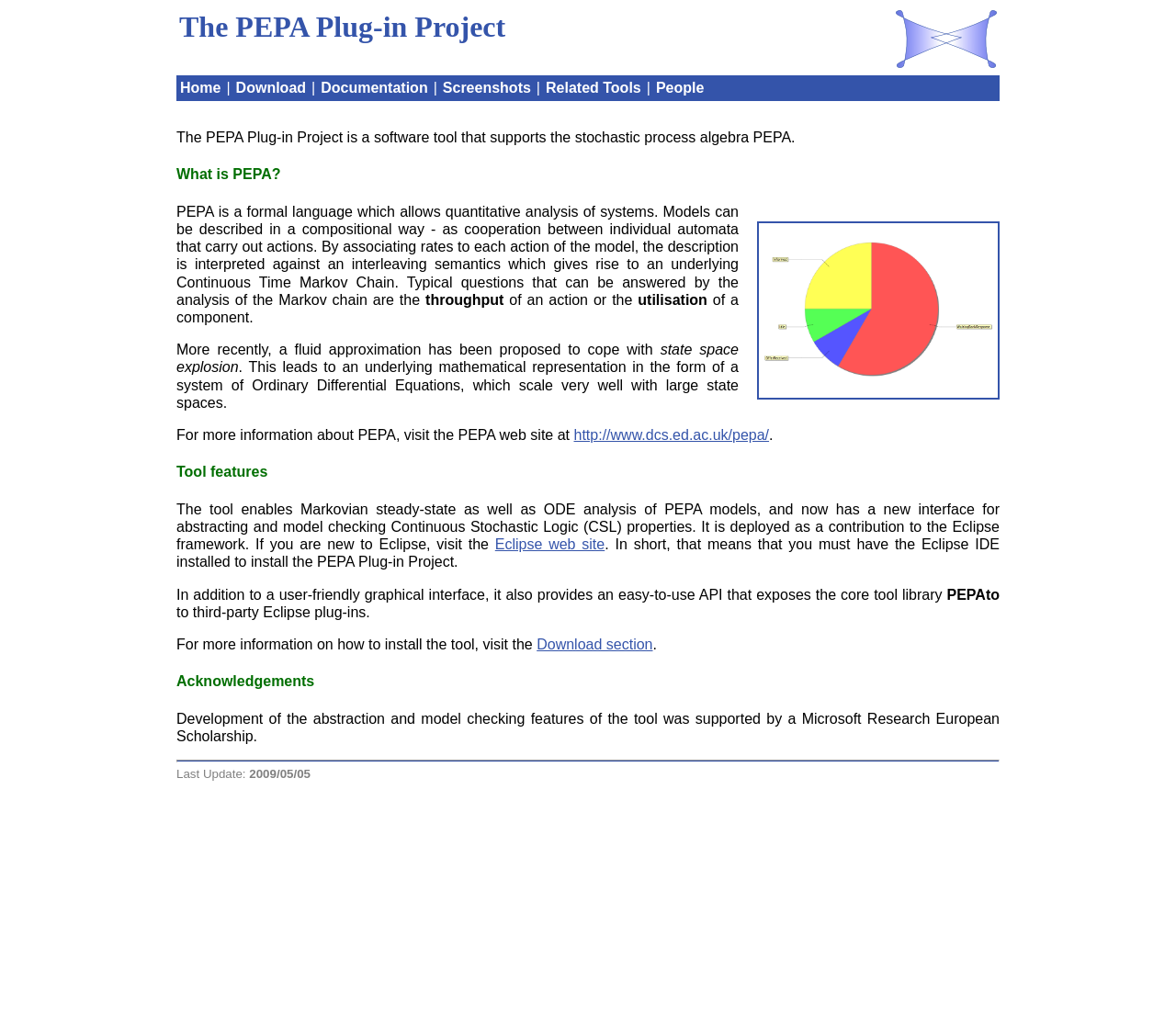When was the webpage last updated?
Based on the screenshot, provide your answer in one word or phrase.

2009/05/05